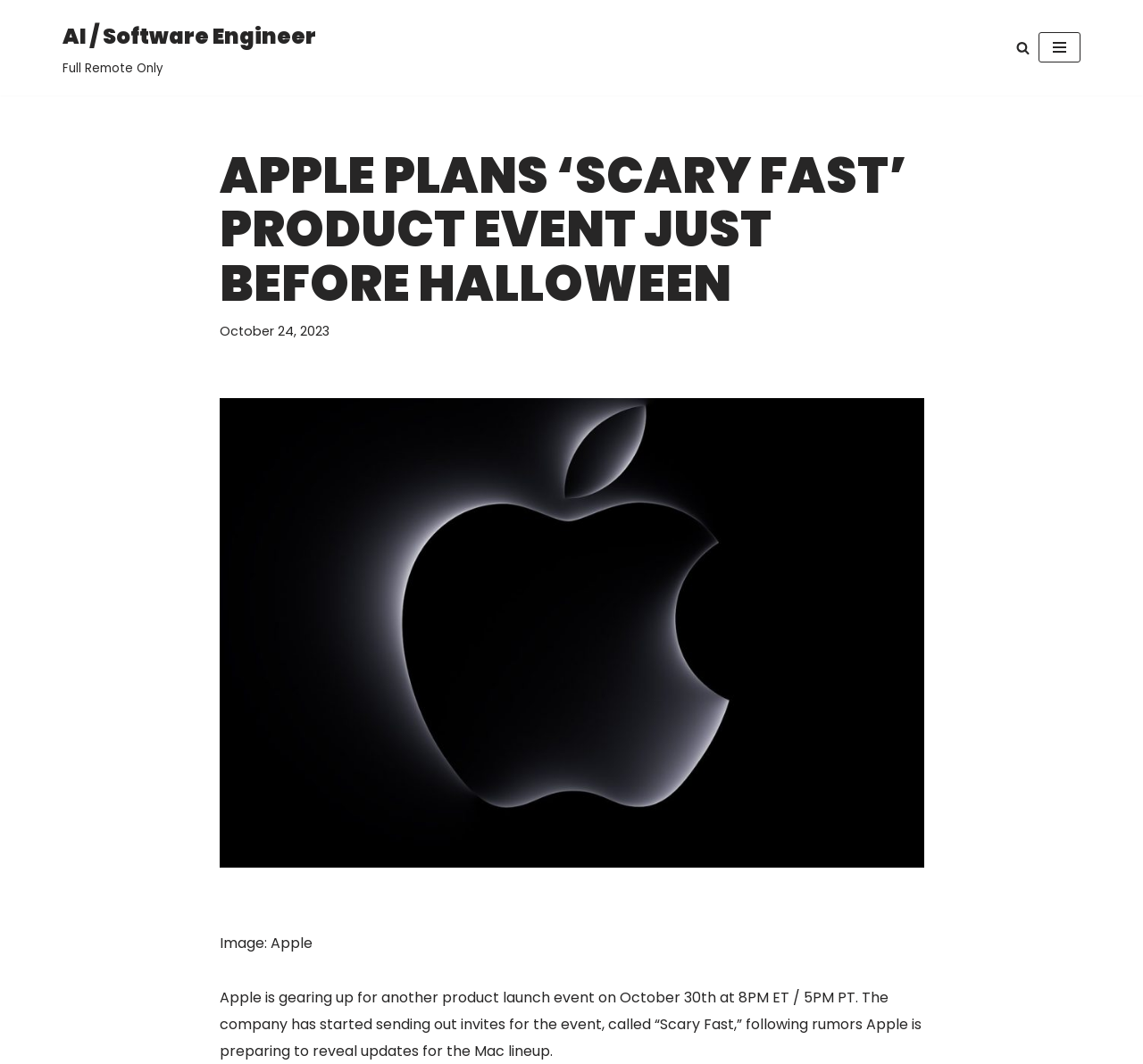Provide a short answer to the following question with just one word or phrase: What is the job type mentioned in the webpage?

AI / Software Engineer